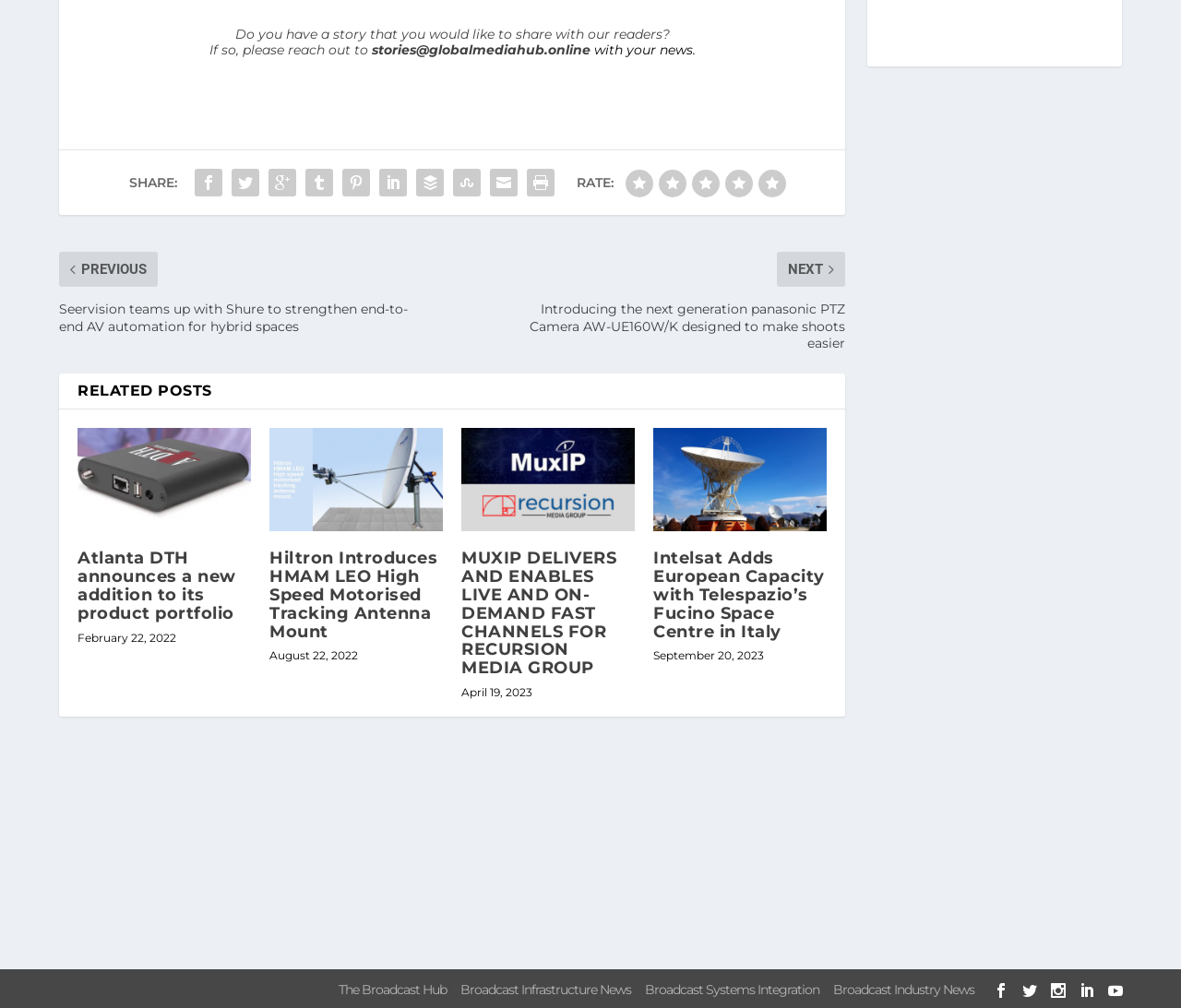What is the date of the third related post?
Examine the screenshot and reply with a single word or phrase.

April 19, 2023